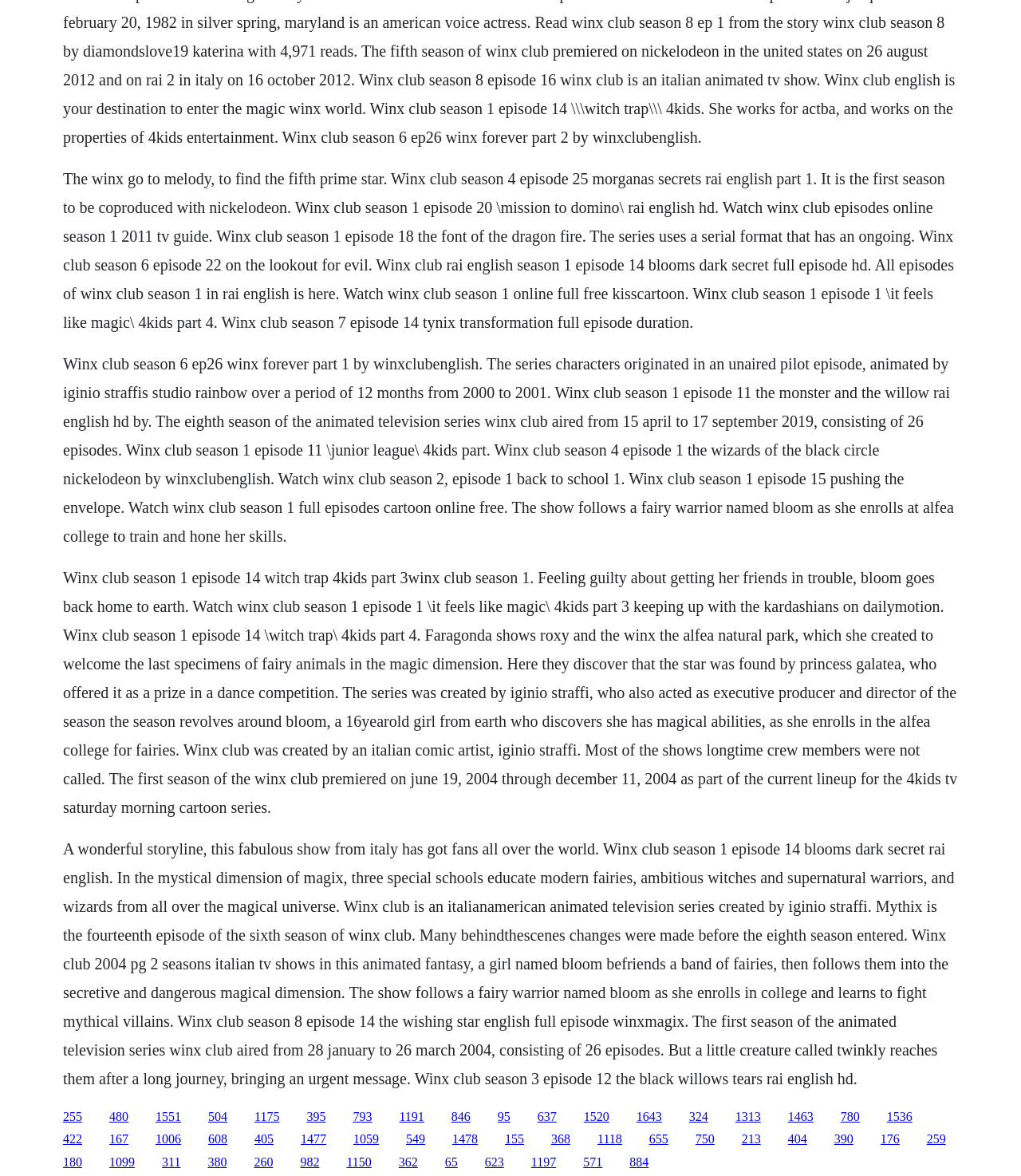Please locate the bounding box coordinates of the region I need to click to follow this instruction: "Click the link to watch Winx Club Season 1 Full Episodes".

[0.107, 0.943, 0.126, 0.955]